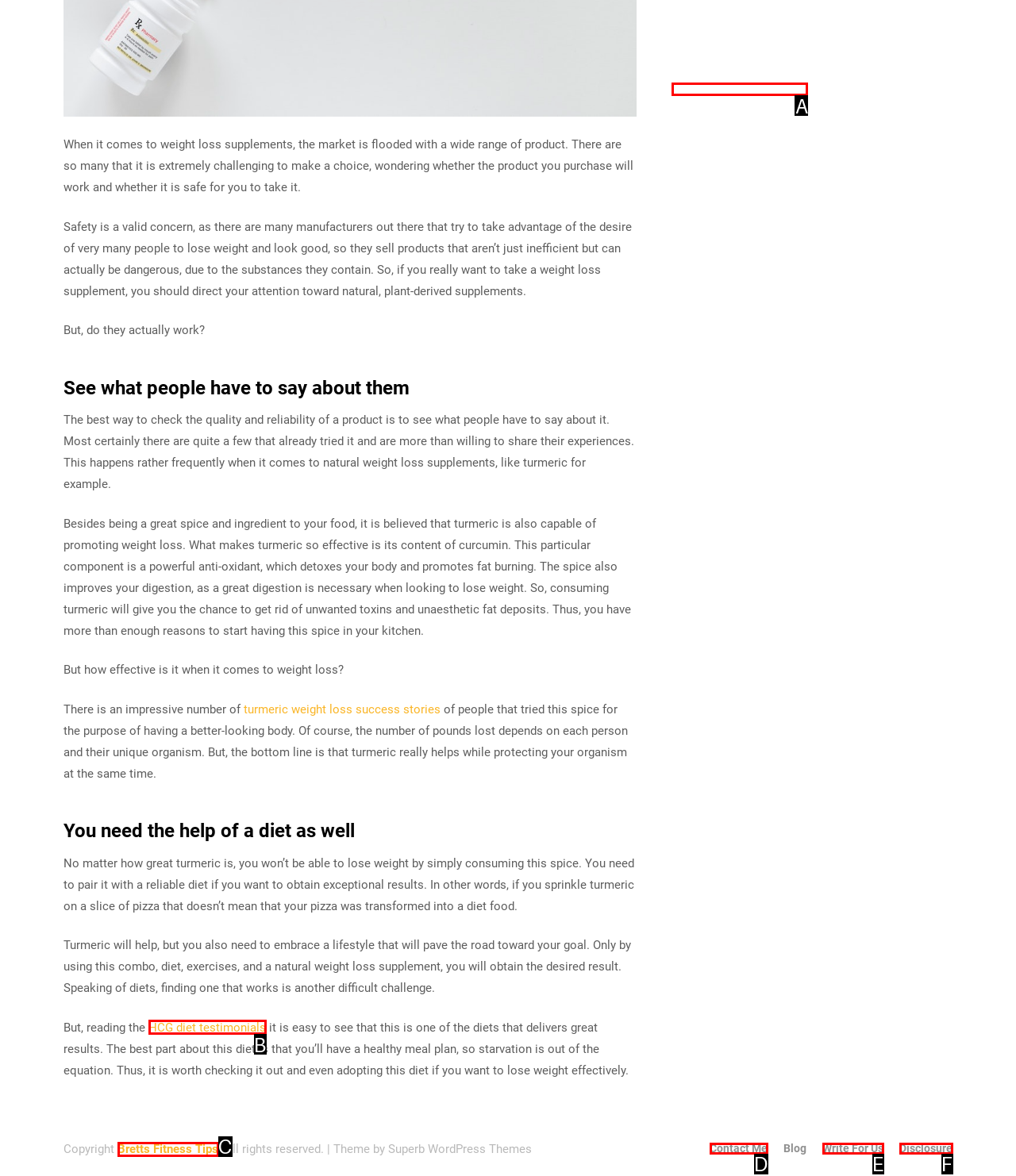Match the element description to one of the options: Contact Me
Respond with the corresponding option's letter.

D